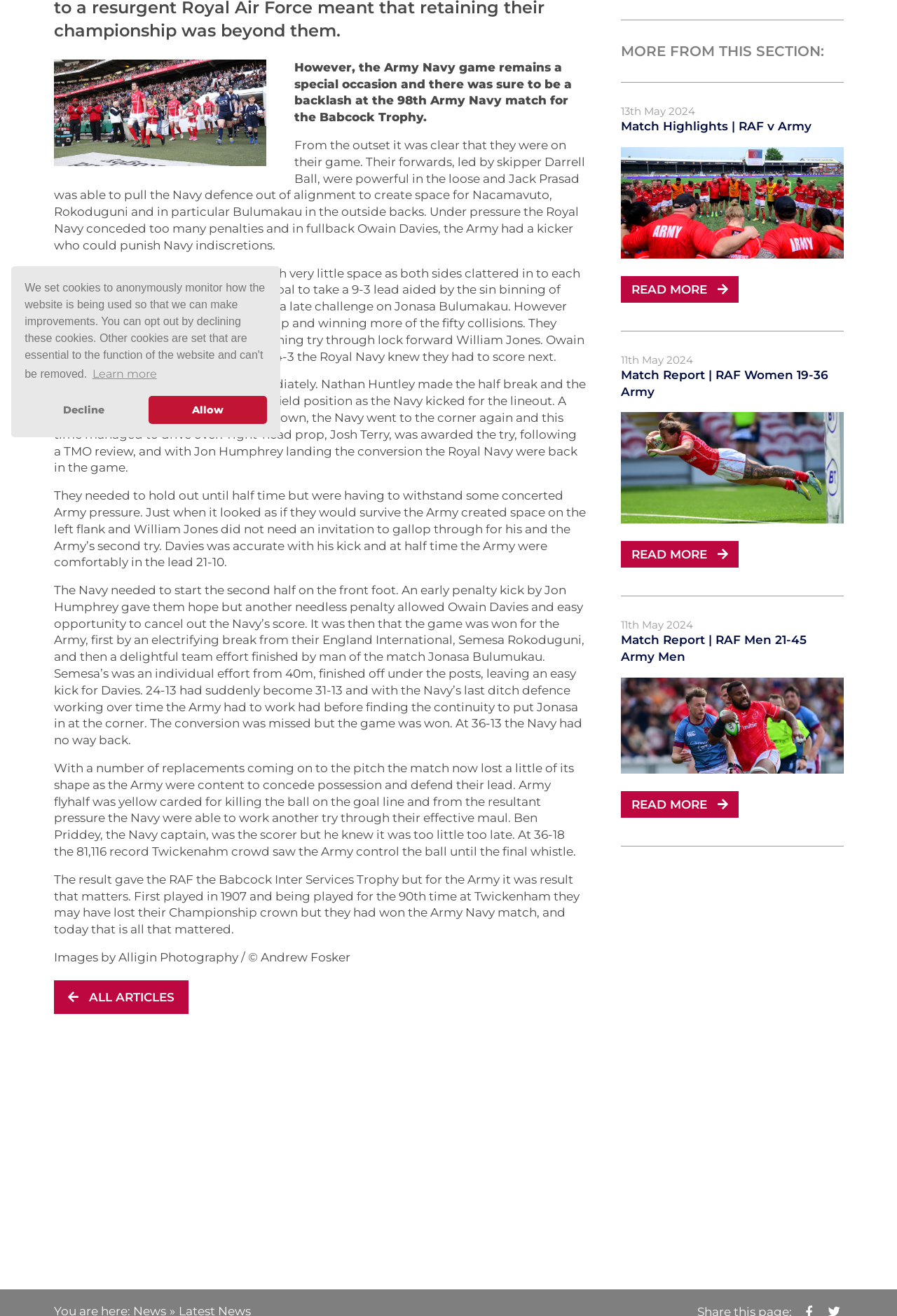For the following element description, predict the bounding box coordinates in the format (top-left x, top-left y, bottom-right x, bottom-right y). All values should be floating point numbers between 0 and 1. Description: Read more

[0.692, 0.601, 0.823, 0.621]